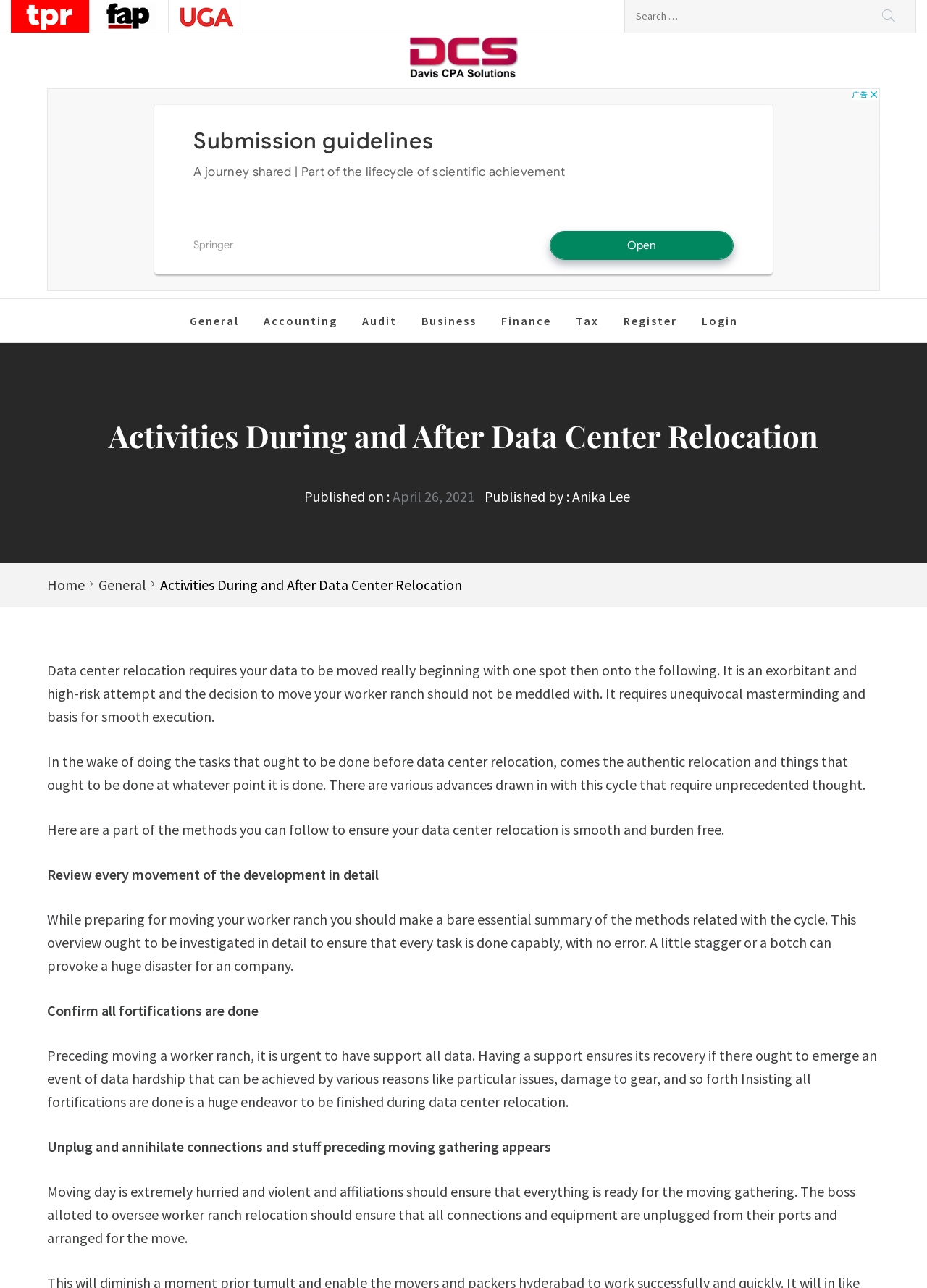Determine the bounding box coordinates of the clickable region to execute the instruction: "Login to the system". The coordinates should be four float numbers between 0 and 1, denoted as [left, top, right, bottom].

[0.745, 0.232, 0.807, 0.266]